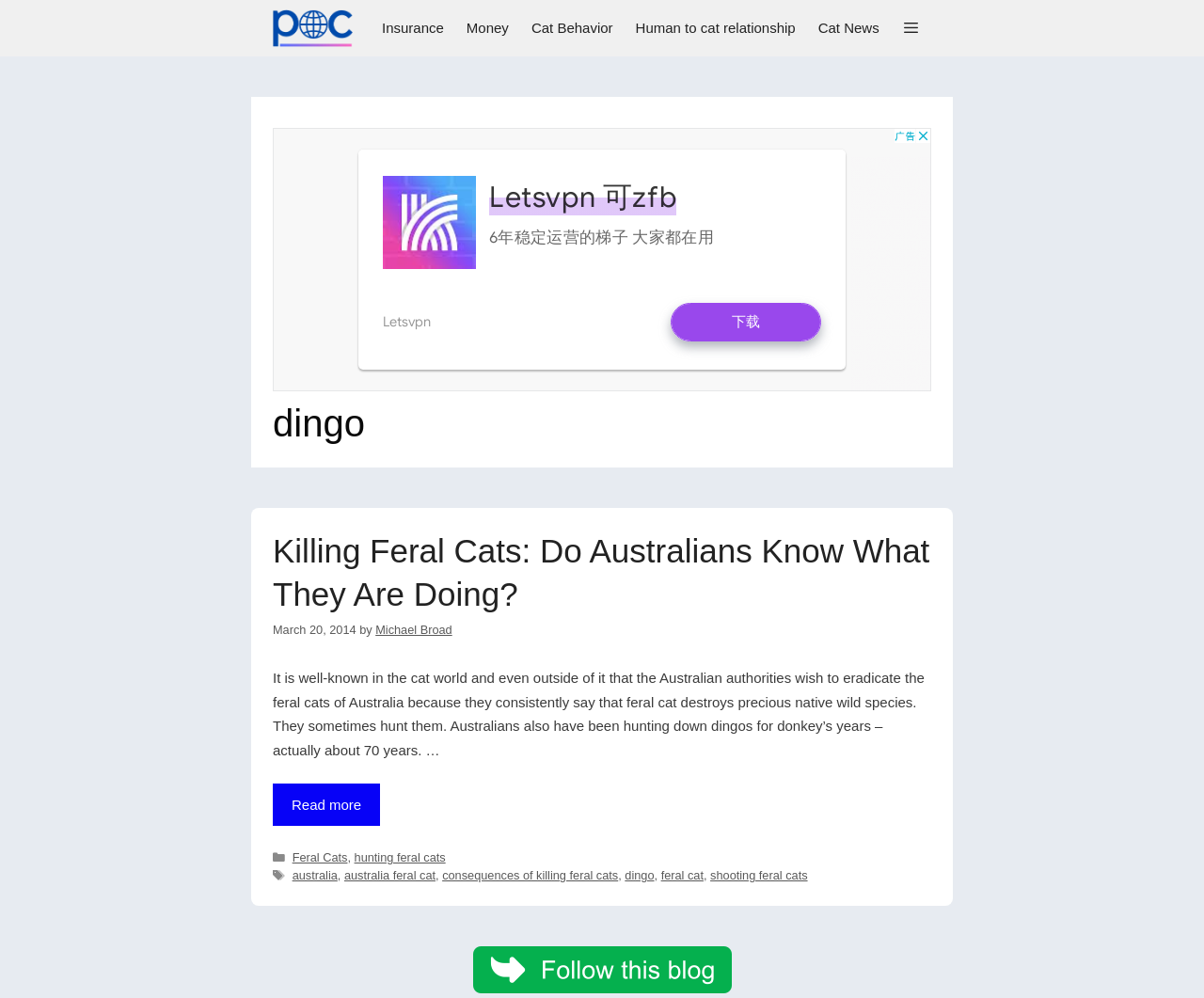What are the categories of the article? Analyze the screenshot and reply with just one word or a short phrase.

Feral Cats, hunting feral cats